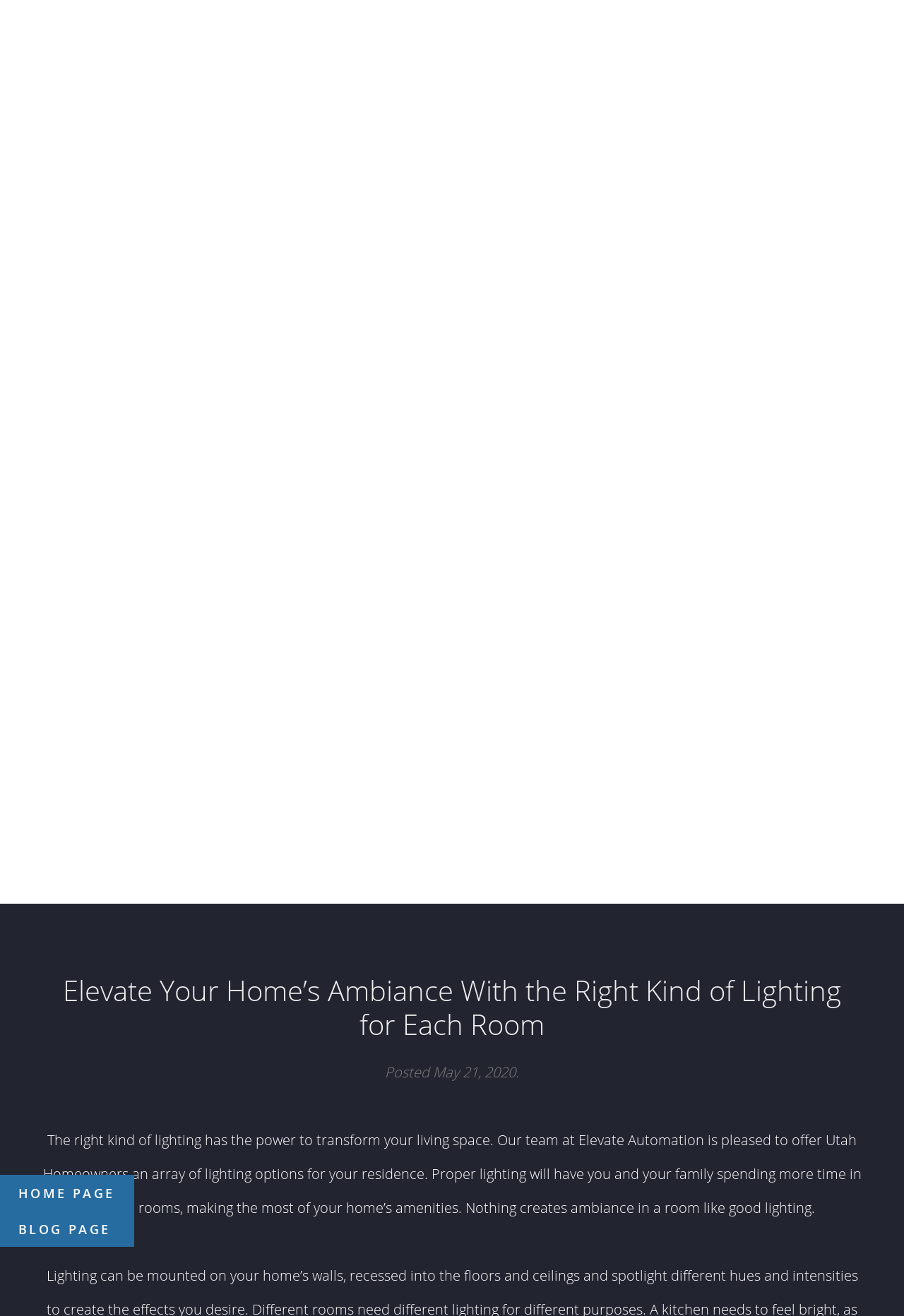Find the bounding box coordinates of the clickable area that will achieve the following instruction: "Click the 'HOME PAGE' link".

[0.0, 0.206, 0.148, 0.233]